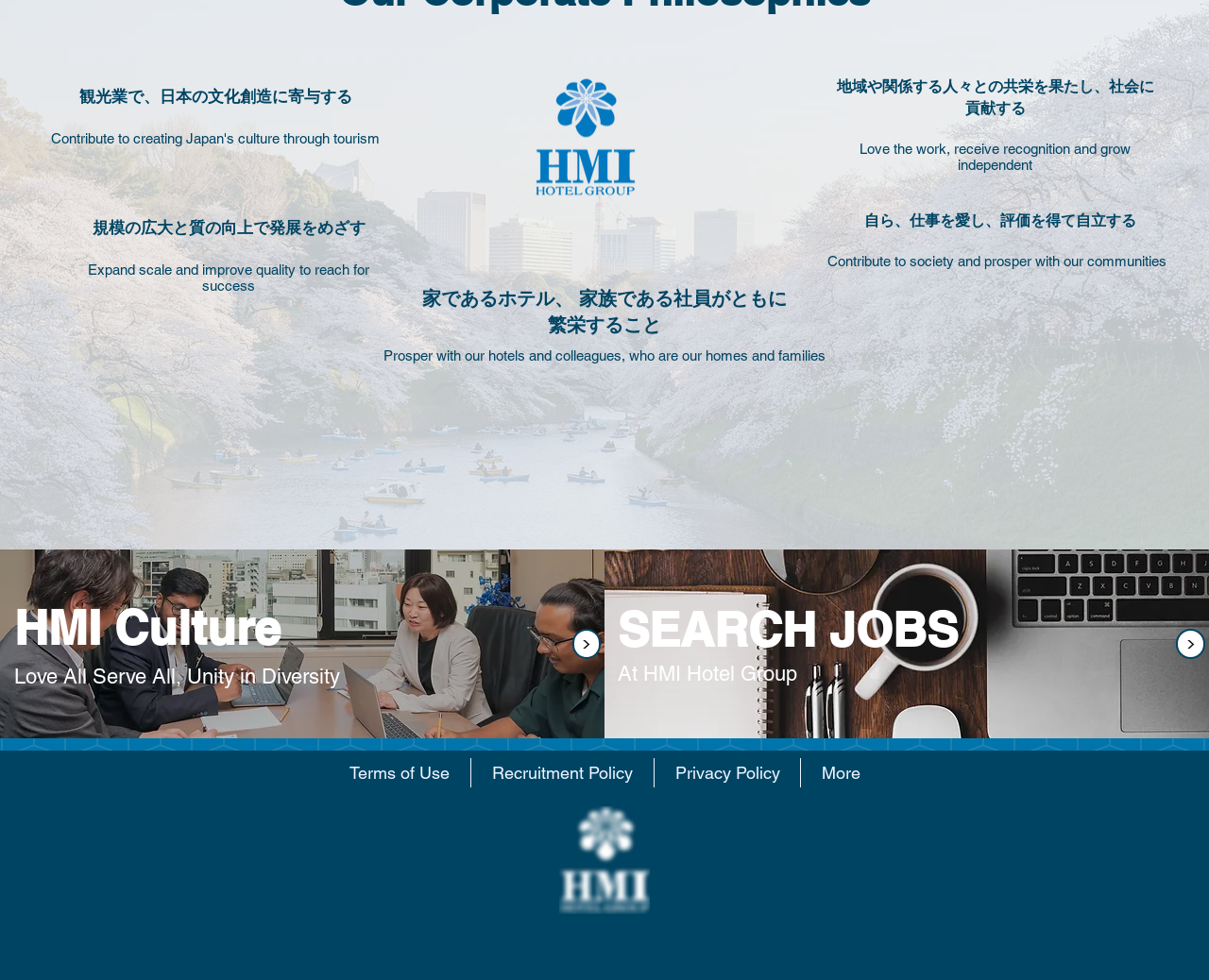Please indicate the bounding box coordinates of the element's region to be clicked to achieve the instruction: "Search for jobs". Provide the coordinates as four float numbers between 0 and 1, i.e., [left, top, right, bottom].

[0.511, 0.614, 0.792, 0.671]